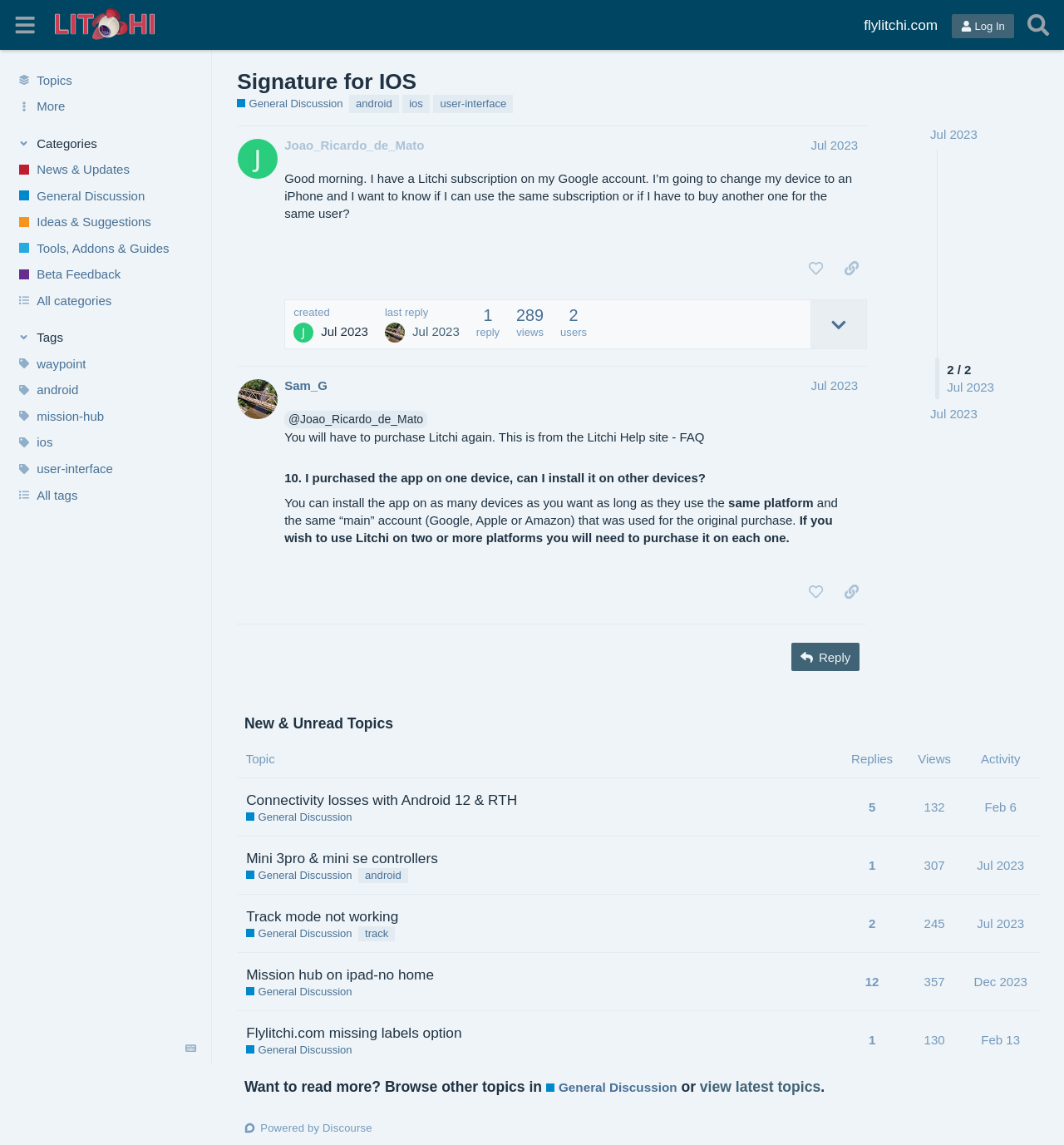What is the primary heading on this webpage?

Signature for IOS